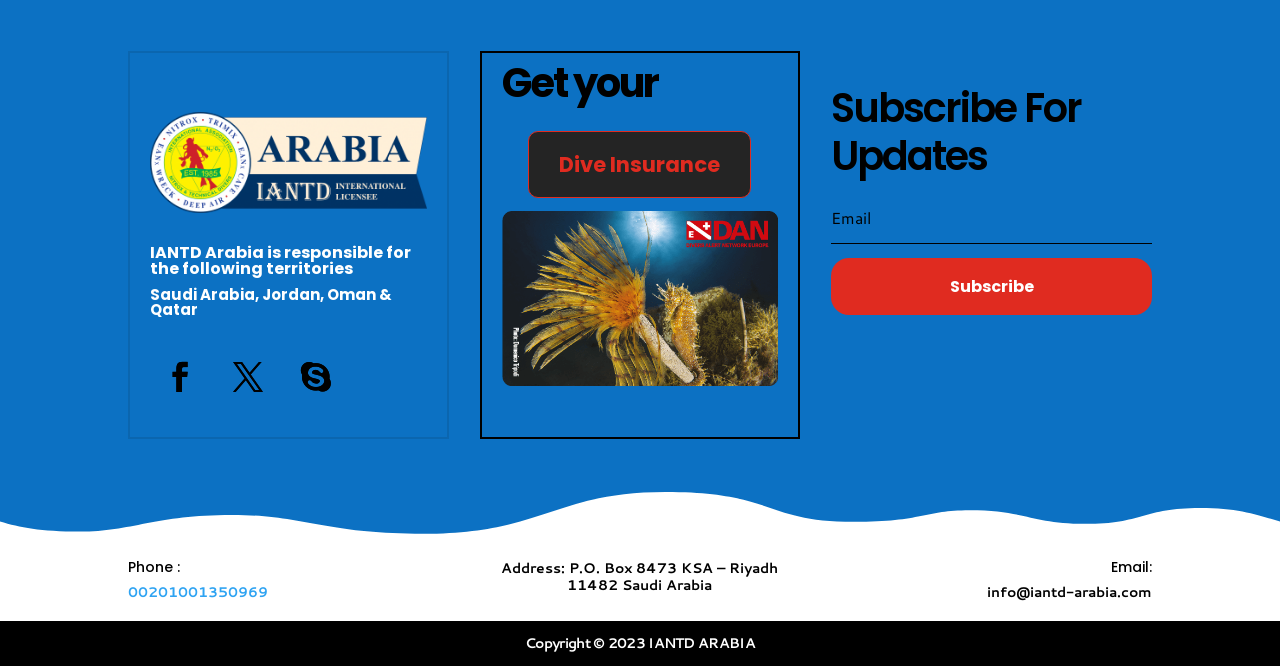Based on the provided description, "Follow", find the bounding box of the corresponding UI element in the screenshot.

[0.117, 0.521, 0.164, 0.612]